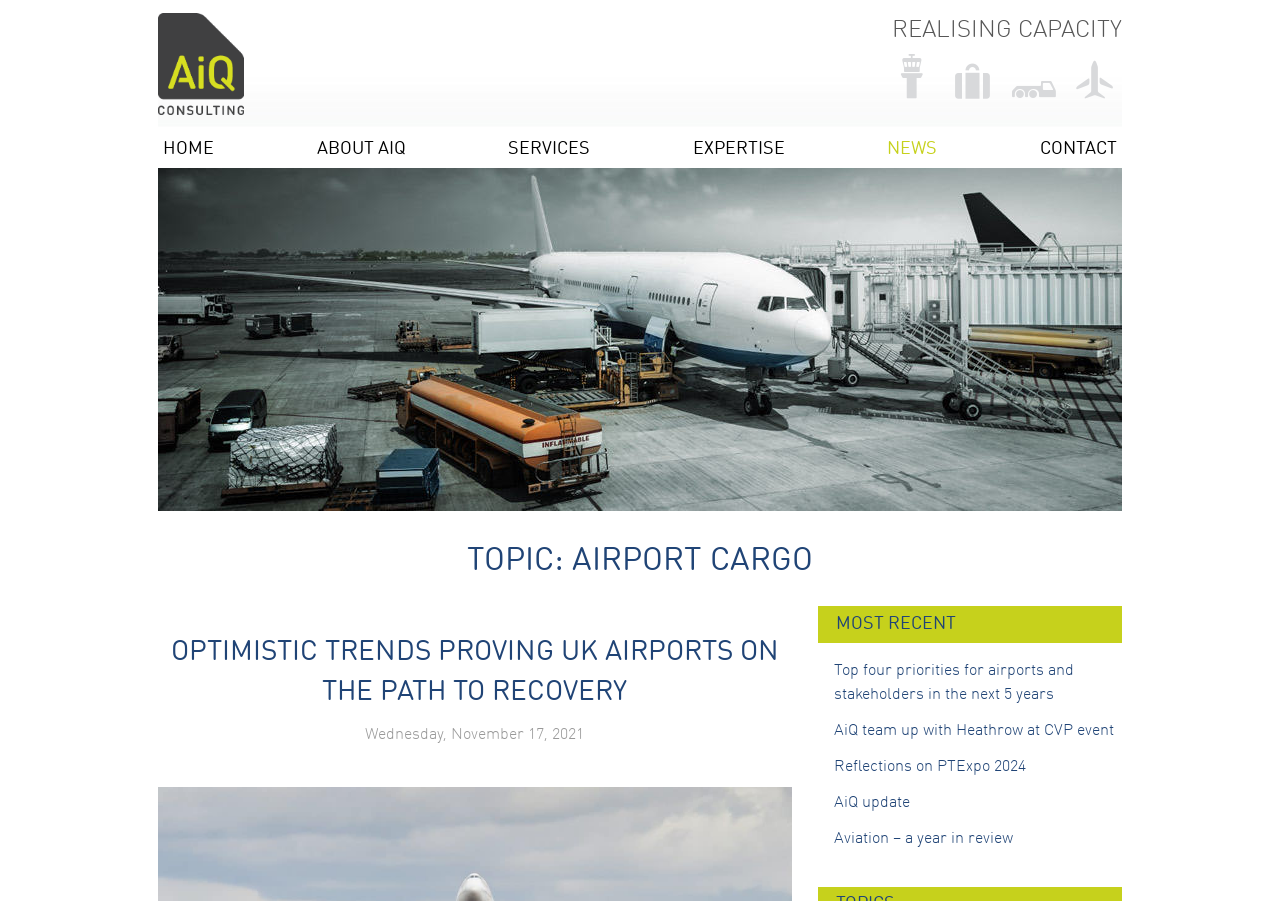Explain in detail what you observe on this webpage.

The webpage is about AIQ's Airport Cargo Solutions, focusing on streamlining logistics and enhancing efficiency for airport cargo operations. 

At the top left, there is a link and an image, which appears to be a logo. Below the logo, there is a horizontal navigation menu with links to different sections of the website, including "HOME", "ABOUT AIQ", "SERVICES", "EXPERTISE", "NEWS", and "CONTACT". 

To the right of the navigation menu, there is a large image of an airport apron, taking up most of the top half of the page. Above the image, there is a heading "TOPIC: AIRPORT CARGO". 

Below the image, there is a section with a heading "OPTIMISTIC TRENDS PROVING UK AIRPORTS ON THE PATH TO RECOVERY", which appears to be a news article or blog post. The article has a link to read more and a timestamp indicating it was published on Wednesday, November 17, 2021. 

Further down, there is a section with a heading "MOST RECENT", which lists four links to recent news articles or blog posts, including "Top four priorities for airports and stakeholders in the next 5 years", "AiQ team up with Heathrow at CVP event", "Reflections on PTExpo 2024", and "AiQ update".